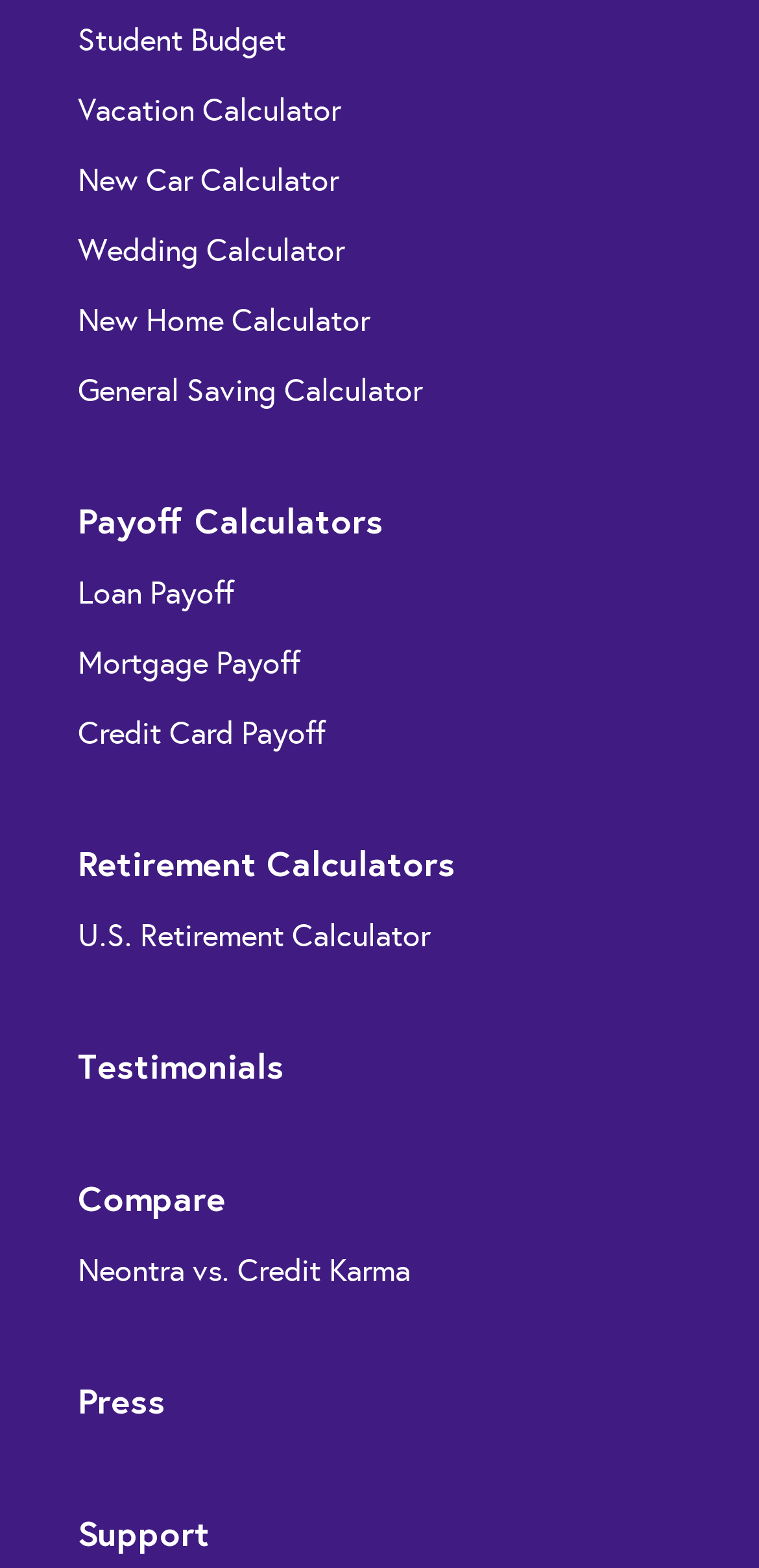Provide your answer in one word or a succinct phrase for the question: 
How many retirement calculators are available?

1